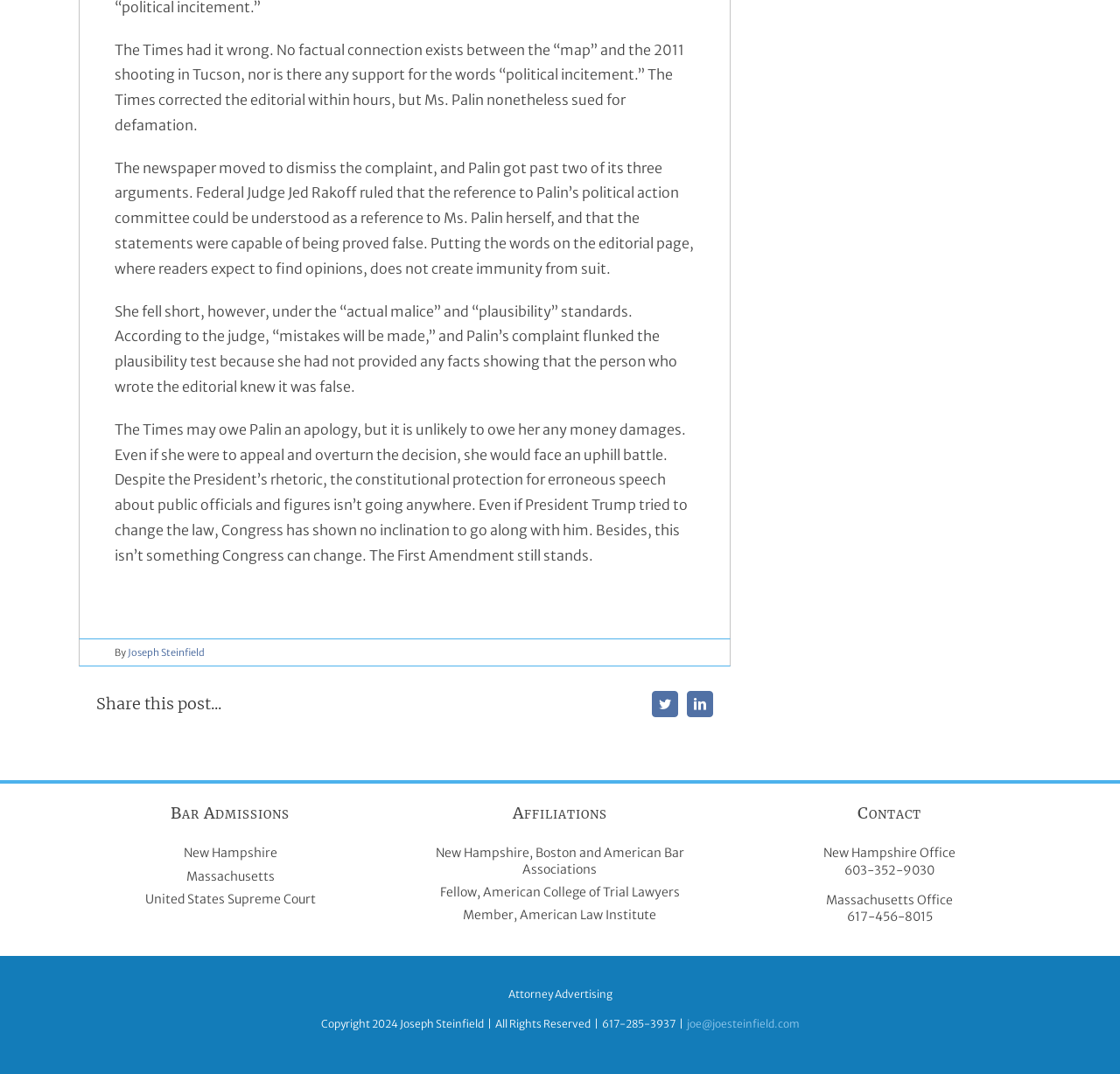Provide the bounding box coordinates for the UI element that is described by this text: "TESTIMONIALS". The coordinates should be in the form of four float numbers between 0 and 1: [left, top, right, bottom].

None